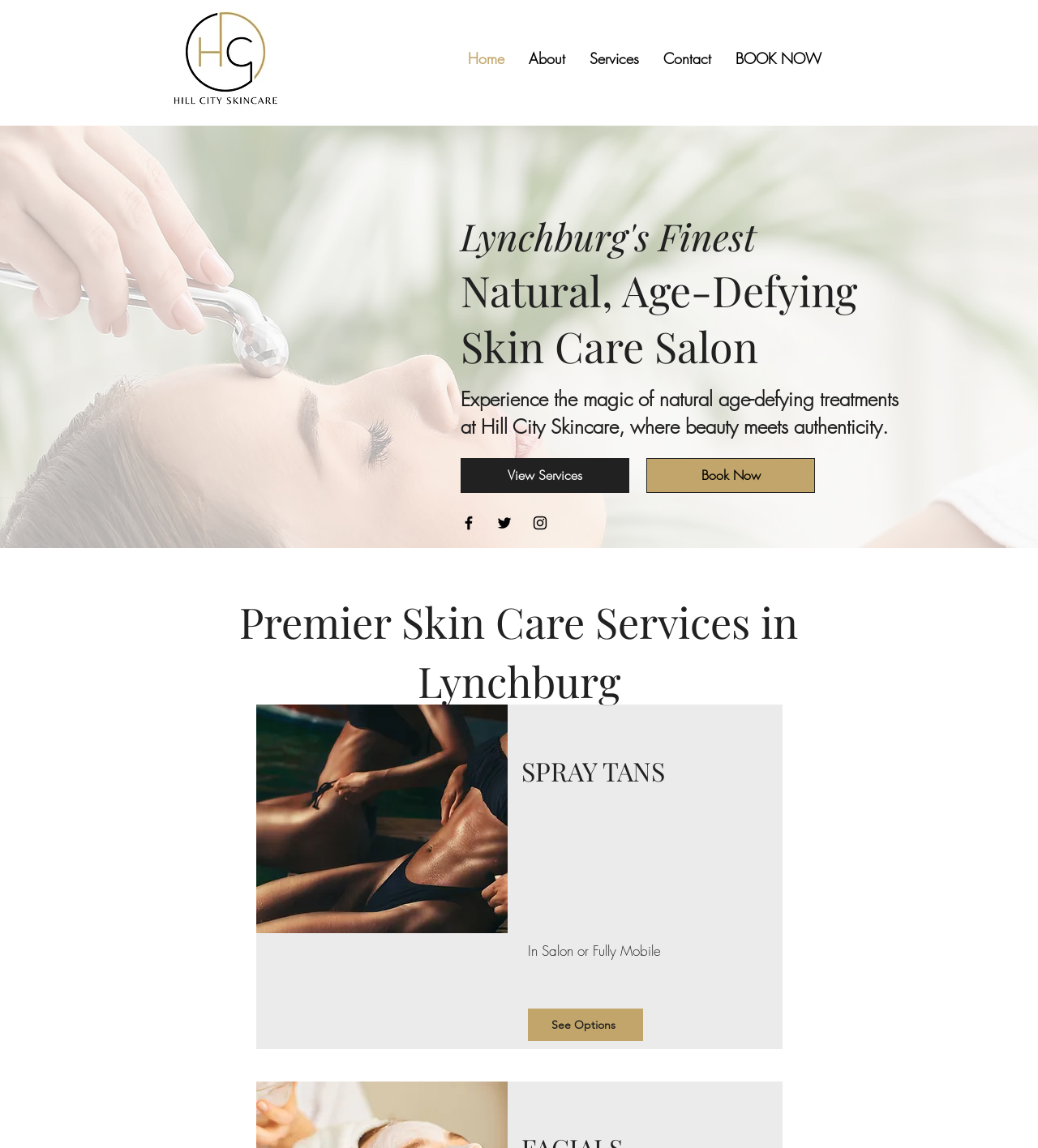Using the element description Book Now, predict the bounding box coordinates for the UI element. Provide the coordinates in (top-left x, top-left y, bottom-right x, bottom-right y) format with values ranging from 0 to 1.

[0.623, 0.399, 0.785, 0.43]